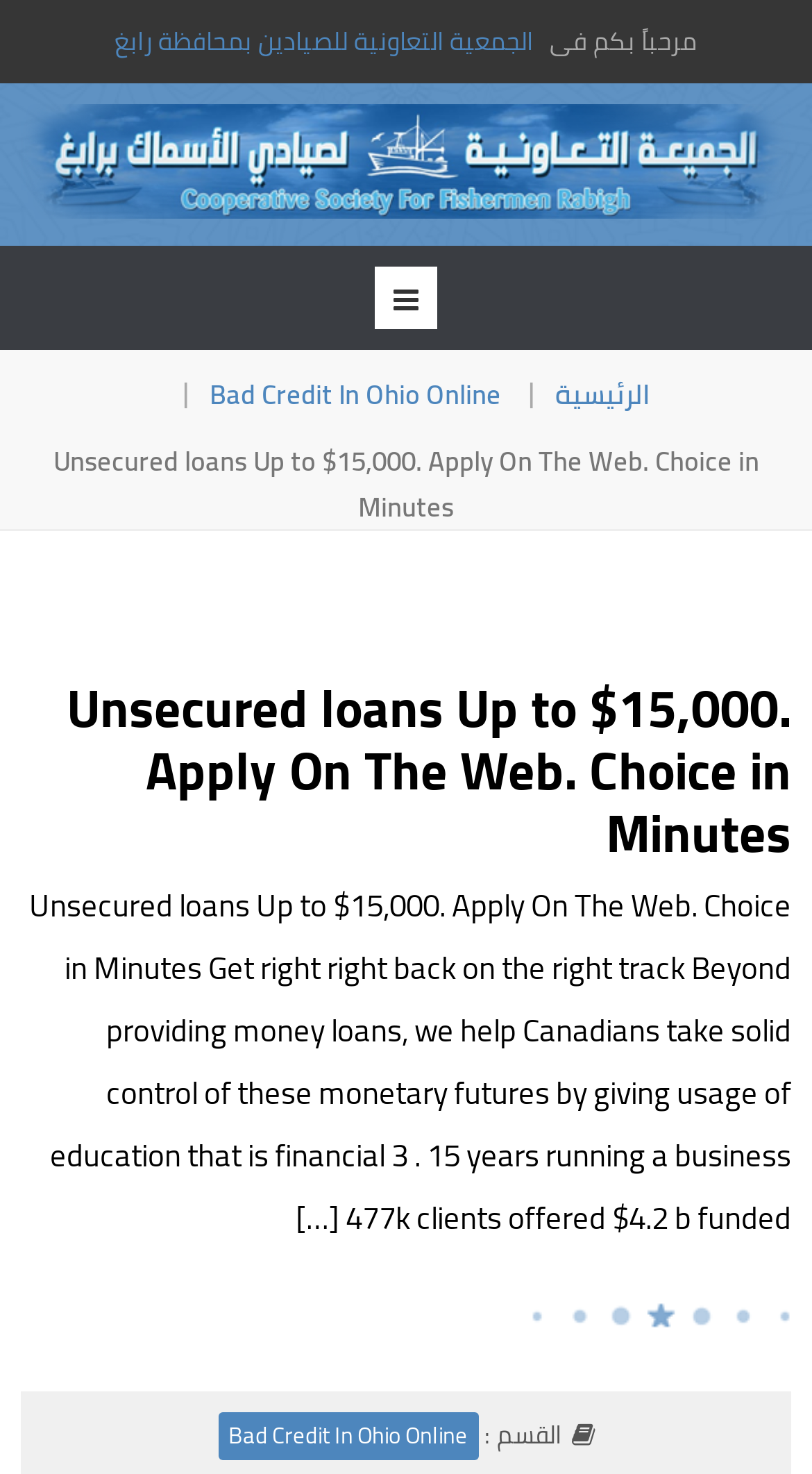Based on the element description, predict the bounding box coordinates (top-left x, top-left y, bottom-right x, bottom-right y) for the UI element in the screenshot: الرئيسية

[0.683, 0.238, 0.801, 0.297]